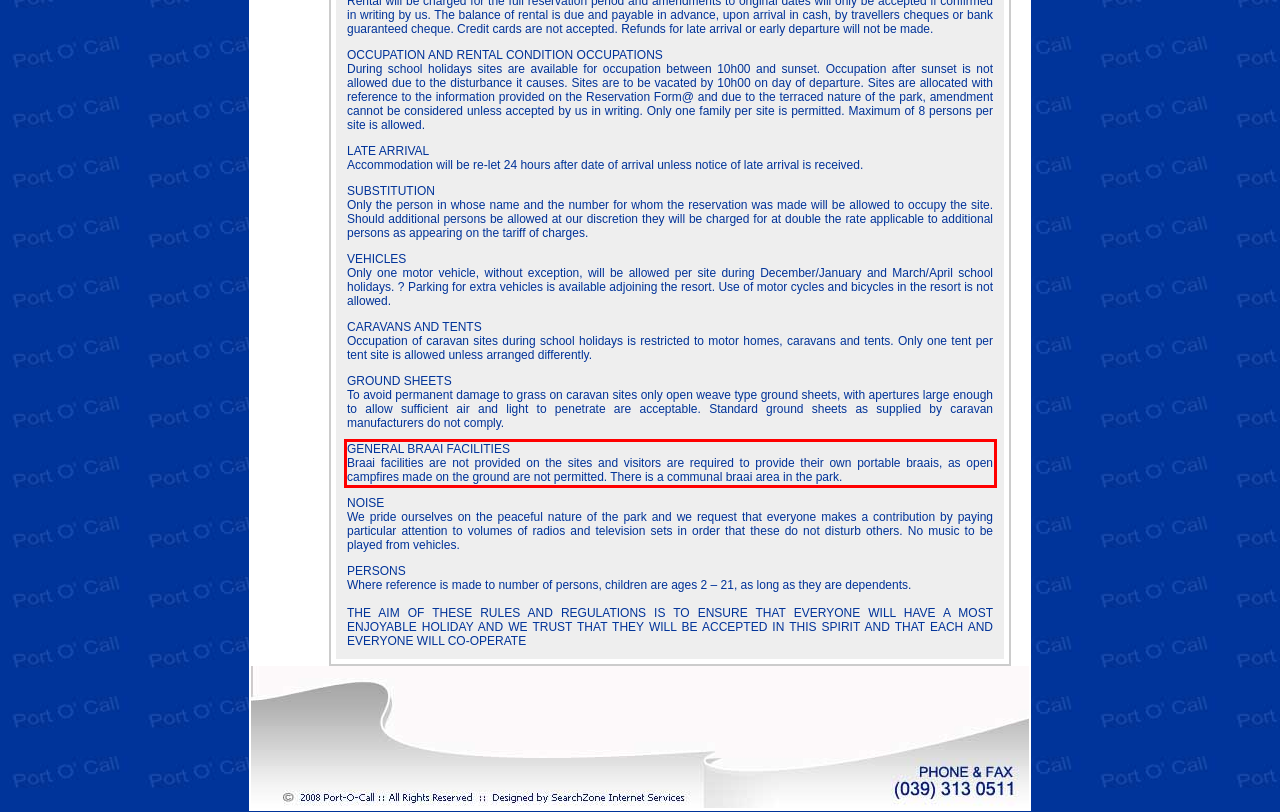Identify the text inside the red bounding box on the provided webpage screenshot by performing OCR.

GENERAL BRAAI FACILITIES Braai facilities are not provided on the sites and visitors are required to provide their own portable braais, as open campfires made on the ground are not permitted. There is a communal braai area in the park.